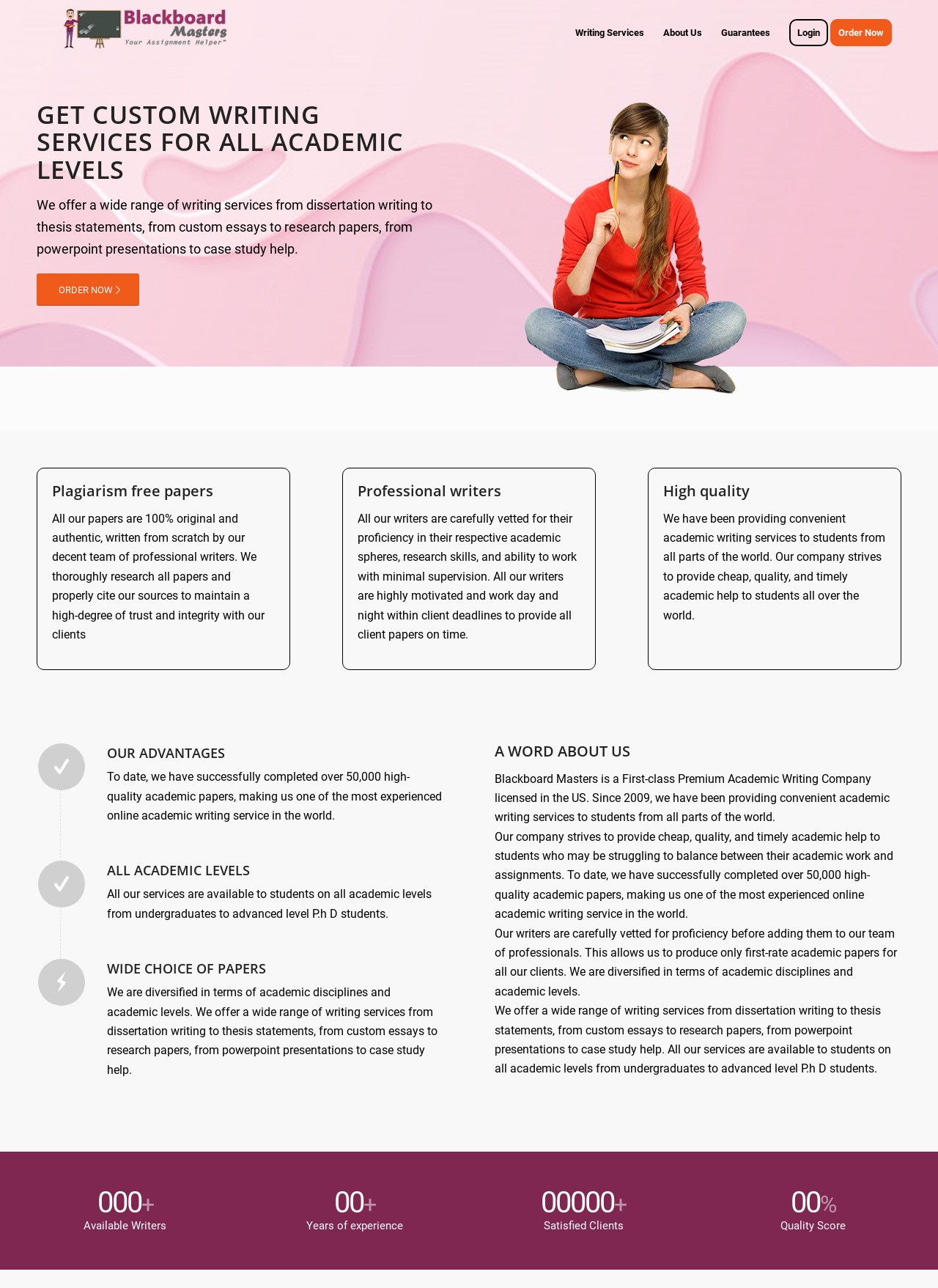With reference to the screenshot, provide a detailed response to the question below:
What is the quality score of the company?

The quality score of the company is represented by a percentage symbol, which can be found at the bottom of the webpage, along with other statistics such as the number of available writers and satisfied clients.